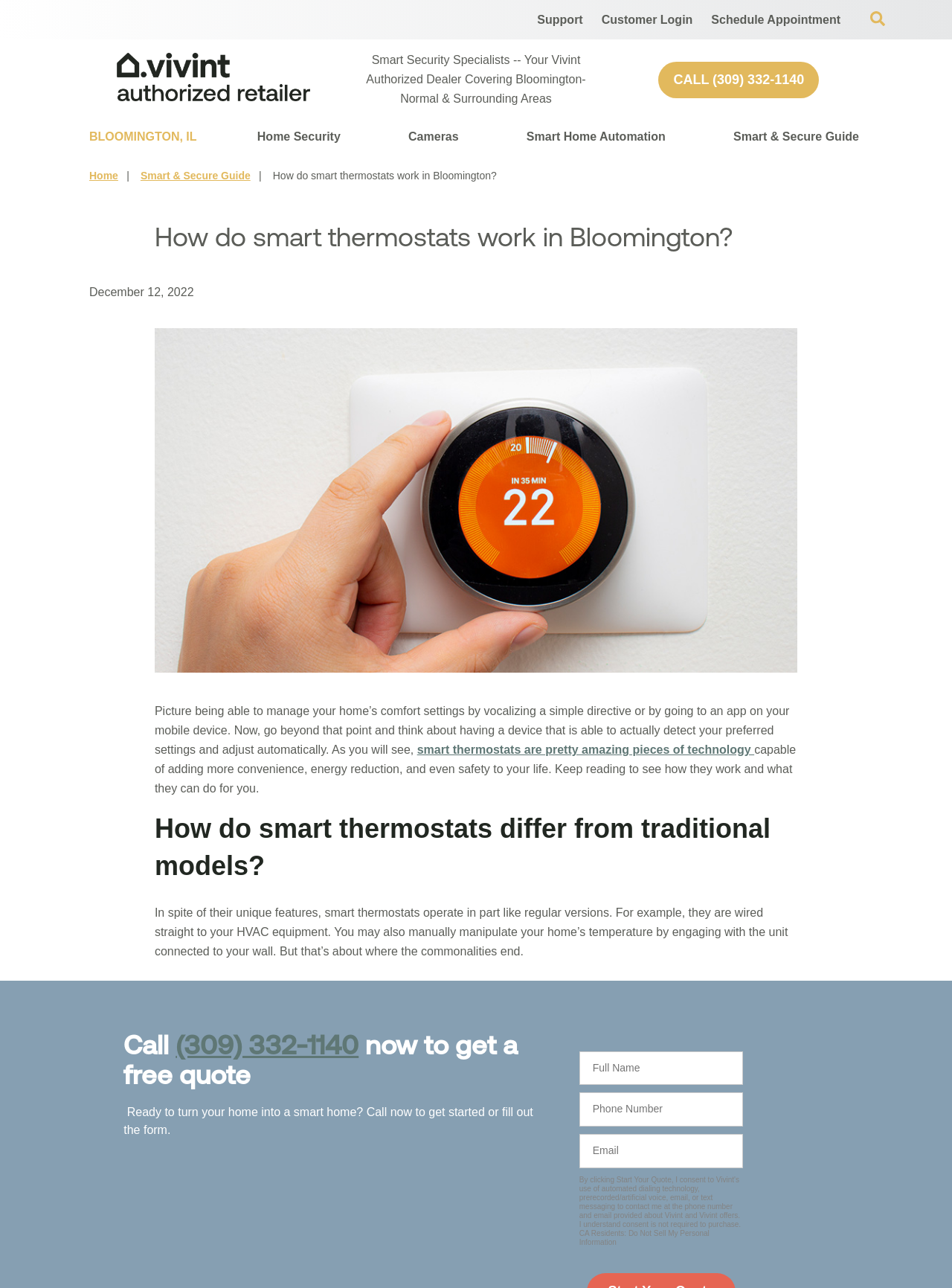Please find and report the bounding box coordinates of the element to click in order to perform the following action: "read about us". The coordinates should be expressed as four float numbers between 0 and 1, in the format [left, top, right, bottom].

None